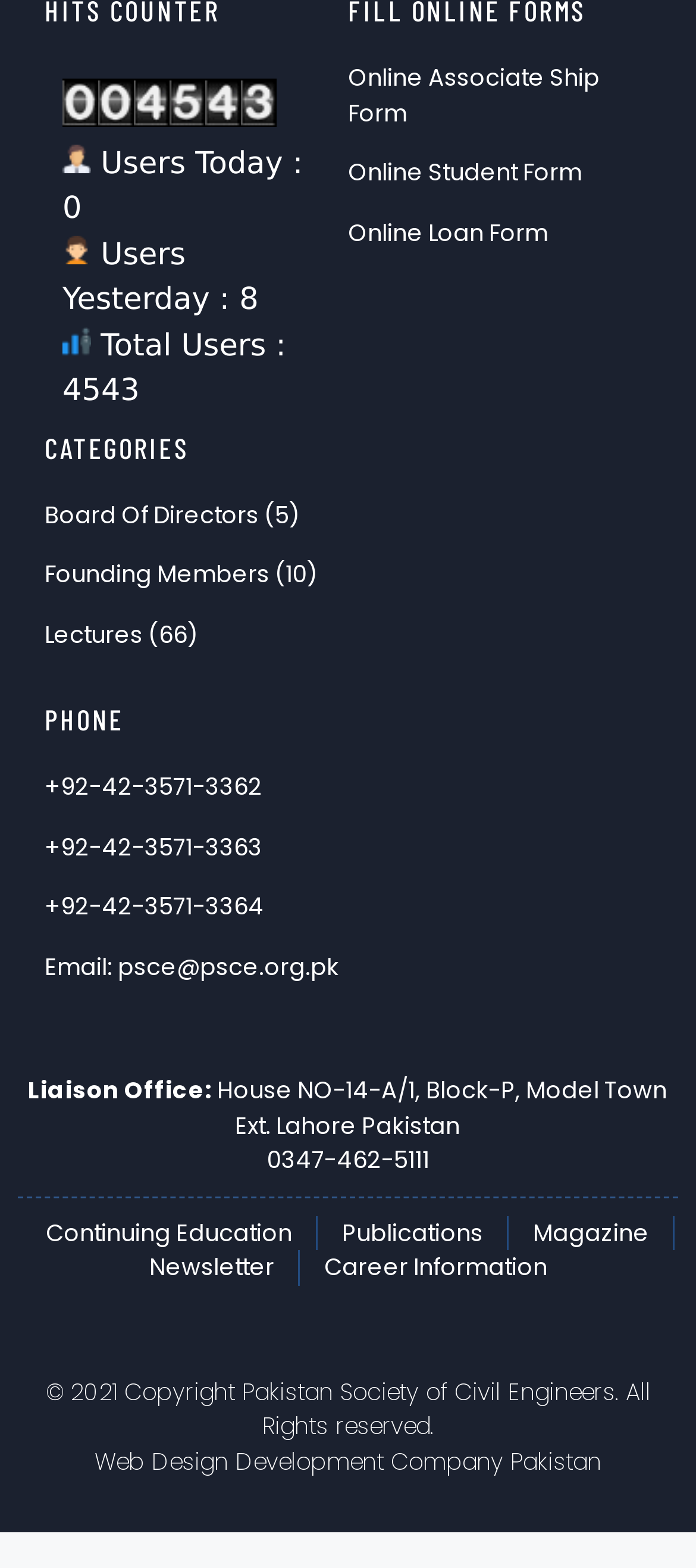What is the email address listed?
From the details in the image, provide a complete and detailed answer to the question.

I found the text 'Email: psce@psce.org.pk' on the webpage, which indicates the email address listed.